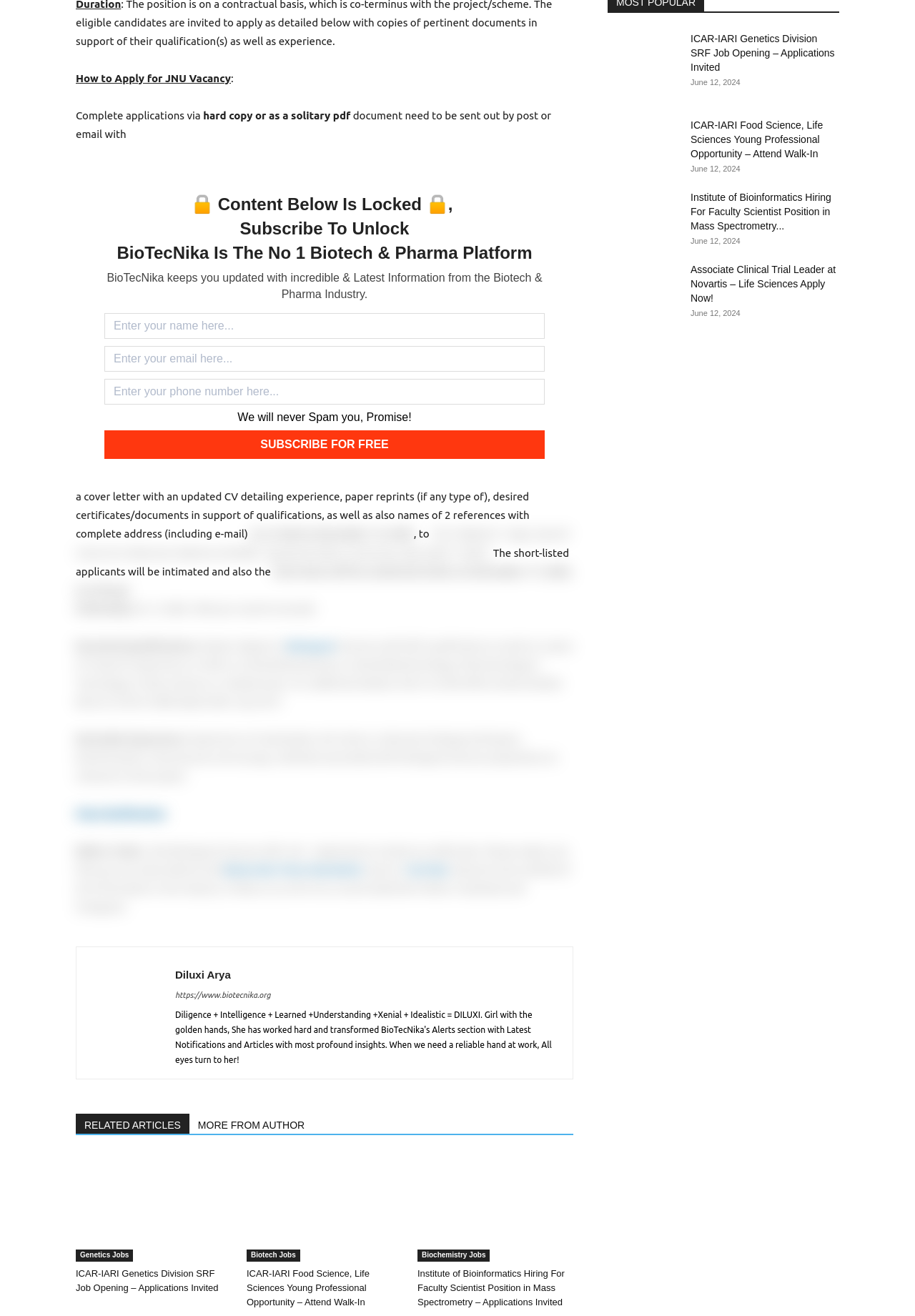Identify the bounding box coordinates of the region that needs to be clicked to carry out this instruction: "Enter name". Provide these coordinates as four float numbers ranging from 0 to 1, i.e., [left, top, right, bottom].

[0.114, 0.238, 0.595, 0.258]